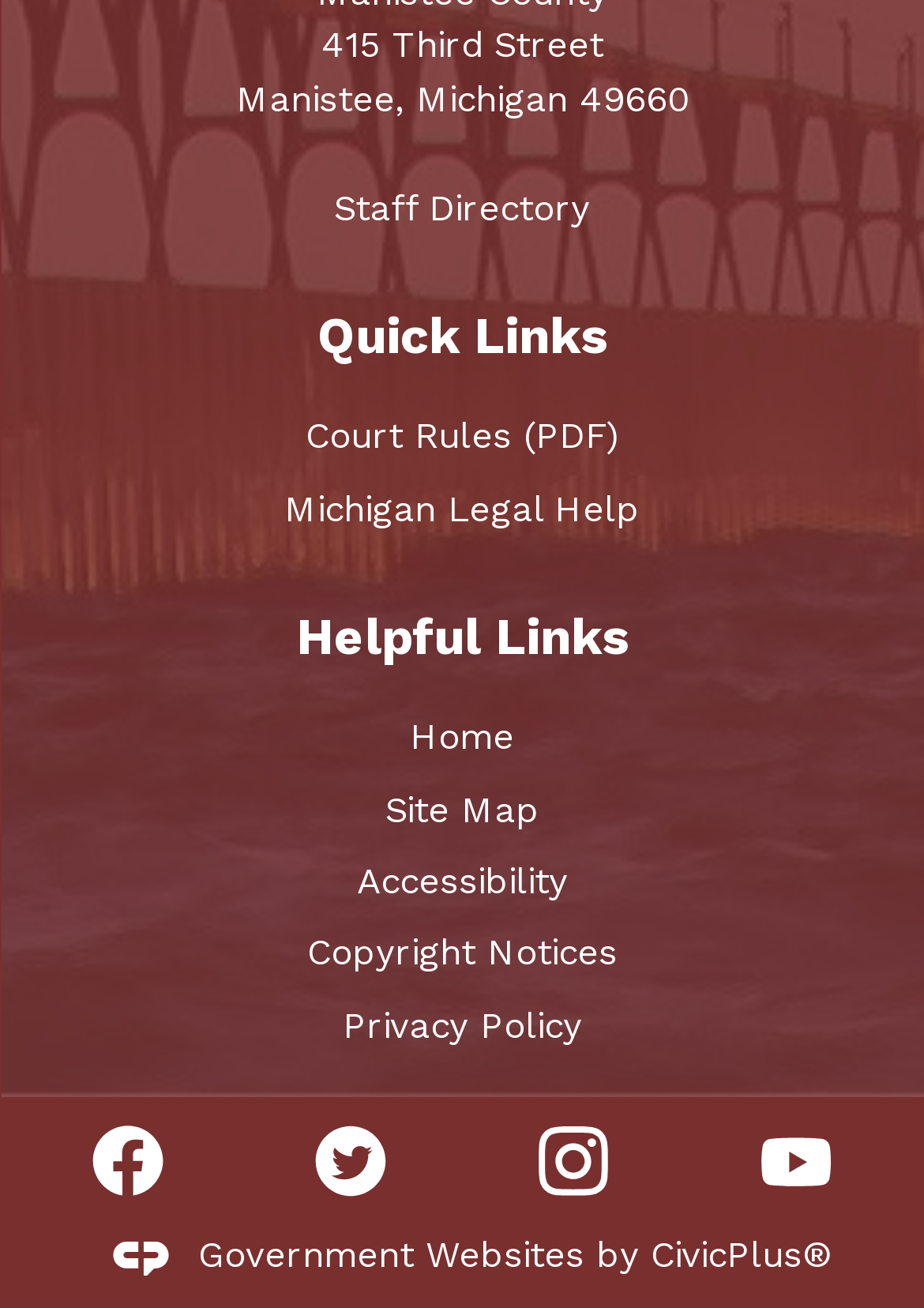What is the last link in the 'Helpful Links' section?
Give a comprehensive and detailed explanation for the question.

The 'Helpful Links' section is a region on the webpage that contains several links, and the last link in this section is 'Privacy Policy'.